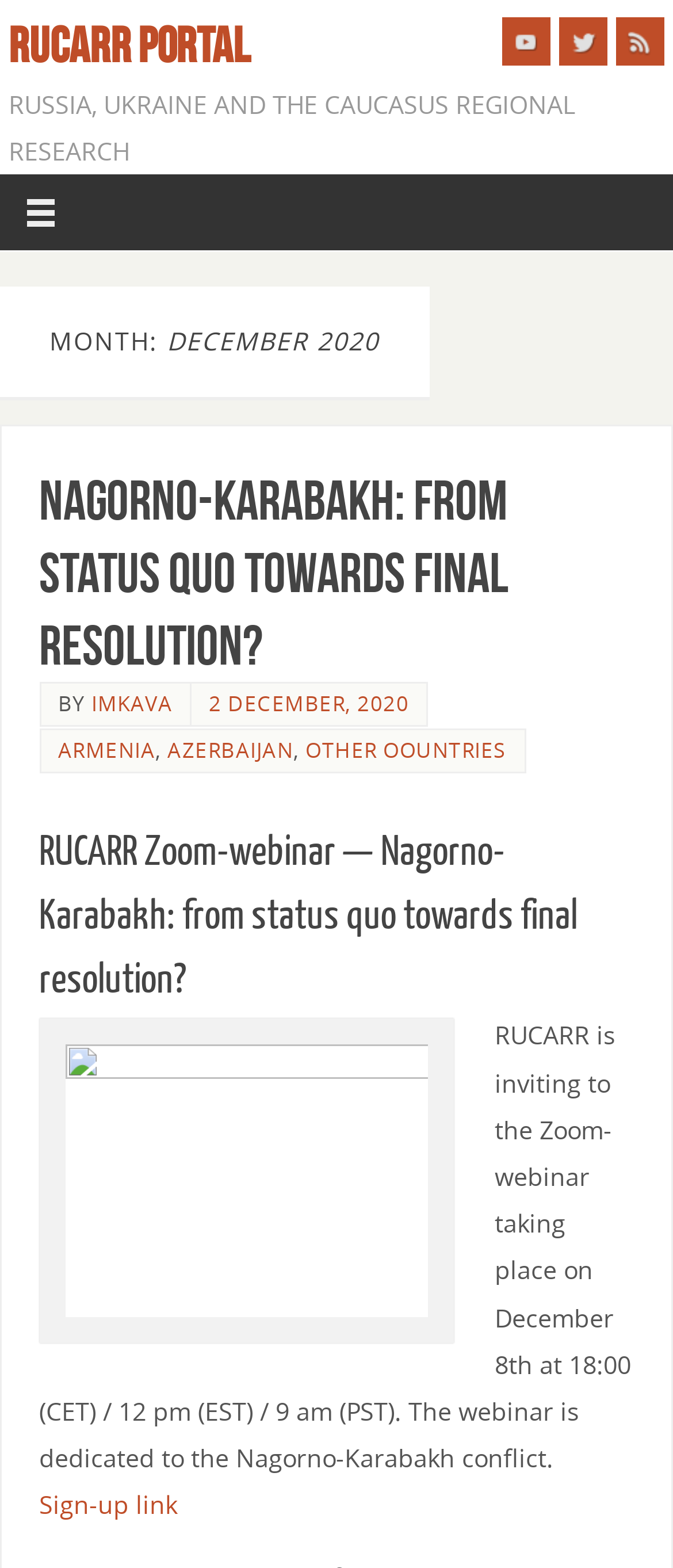Given the element description, predict the bounding box coordinates in the format (top-left x, top-left y, bottom-right x, bottom-right y). Make sure all values are between 0 and 1. Here is the element description: Azerbaijan

[0.249, 0.469, 0.436, 0.488]